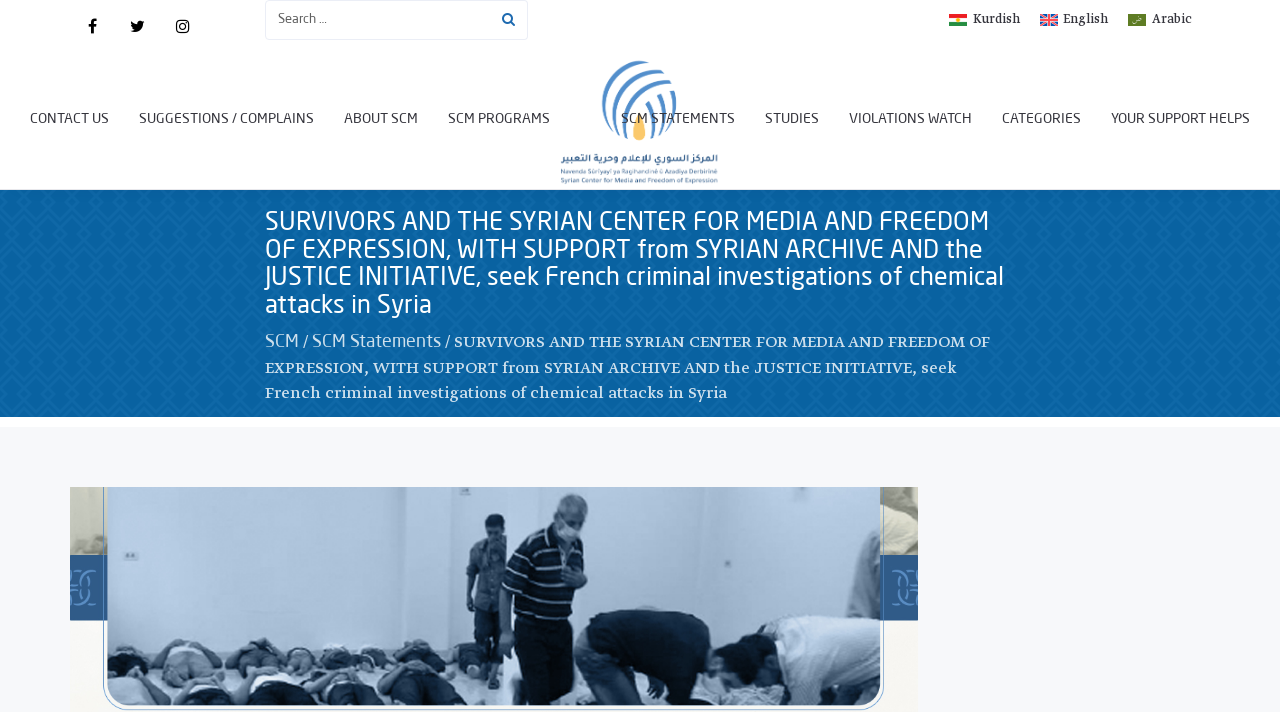What language options are available on this webpage?
Please provide a comprehensive answer to the question based on the webpage screenshot.

I found the language options by looking at the links at the top right corner of the webpage, which are 'Arabic', 'English', and 'Kurdish'.